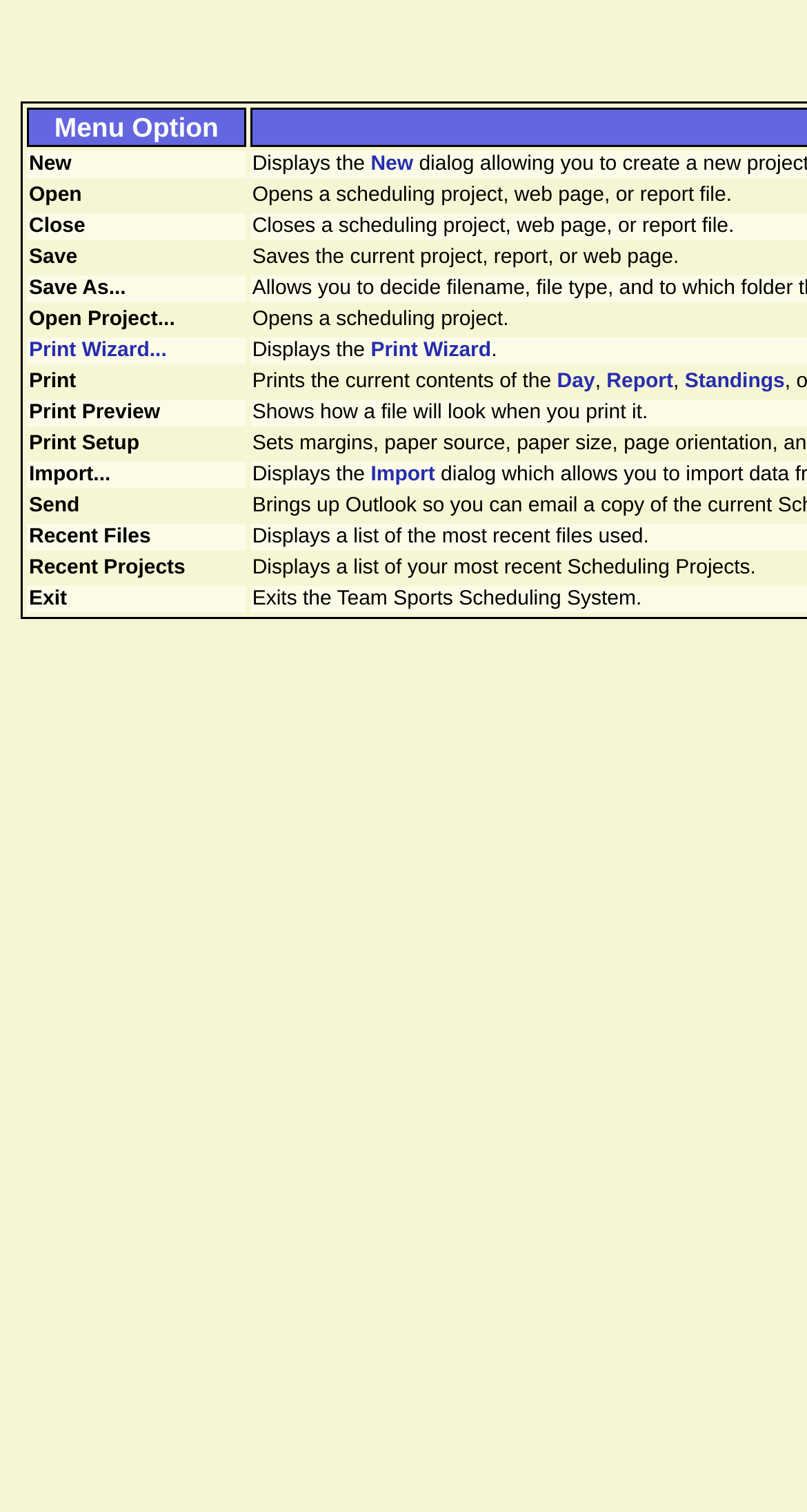Locate the bounding box coordinates of the clickable area needed to fulfill the instruction: "Open an existing file".

[0.033, 0.12, 0.305, 0.138]